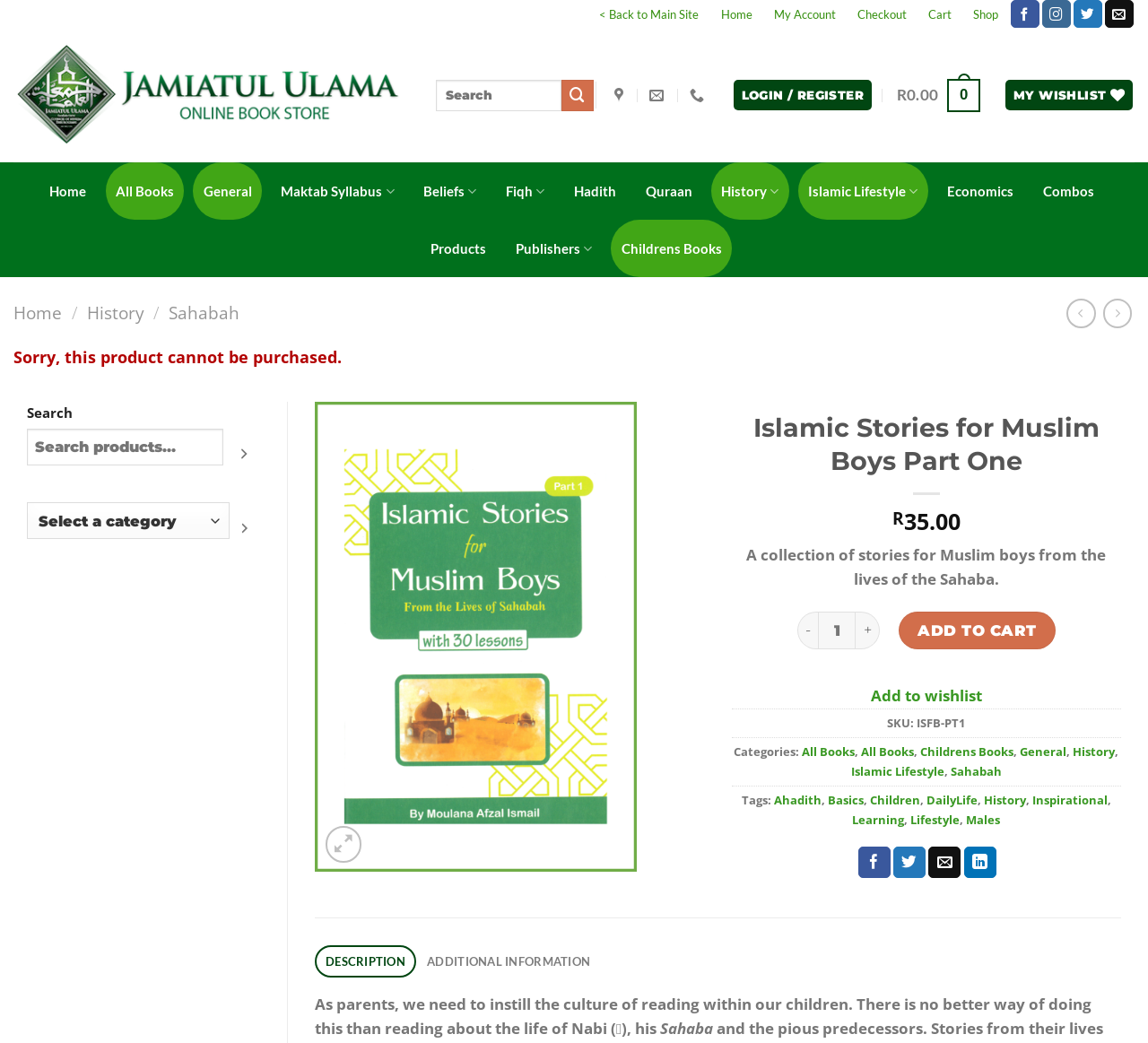Provide the bounding box coordinates of the HTML element this sentence describes: "Add to cart".

[0.783, 0.586, 0.919, 0.623]